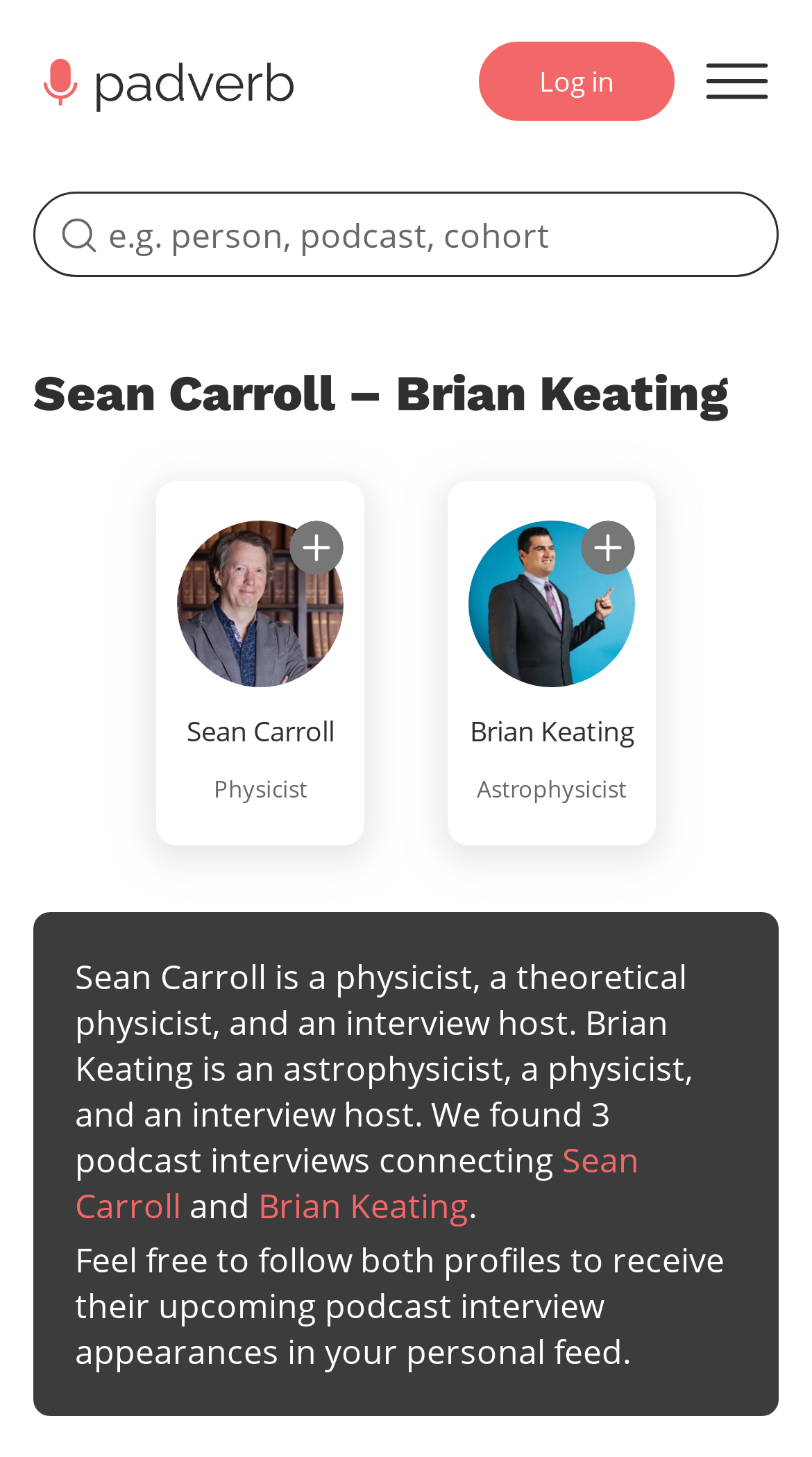What is the relationship between Sean Carroll and Brian Keating?
Could you please answer the question thoroughly and with as much detail as possible?

According to the webpage, both Sean Carroll and Brian Keating are described as 'interview hosts', which implies that they are involved in podcast interviews together.